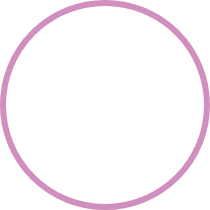Give a detailed account of the elements present in the image.

The image features Leah Alilin, a Registered Care Aide Manager, who embodies the spirit of compassion and dedication in her role at Coast Care Ltd. She is part of a team led by Lisa, who emphasizes the importance of caring for both staff and clients, believing that genuine care starts with the well-being of her employees. Leah's passion for her job shines through as she reflects on what she loves most: the opportunity to positively impact lives and provide essential support to those in need. Through her work, she experiences the joy of seeing clients smile, which adds to her sense of fulfillment. Leah's personal journey into home care was inspired by her desire to help others, particularly influenced by her experience caring for her grandpa during her college days. She takes pride in her ability to forge personal connections with clients, creating a warm, nurturing environment and ensuring that their care is tailored to their individual needs.